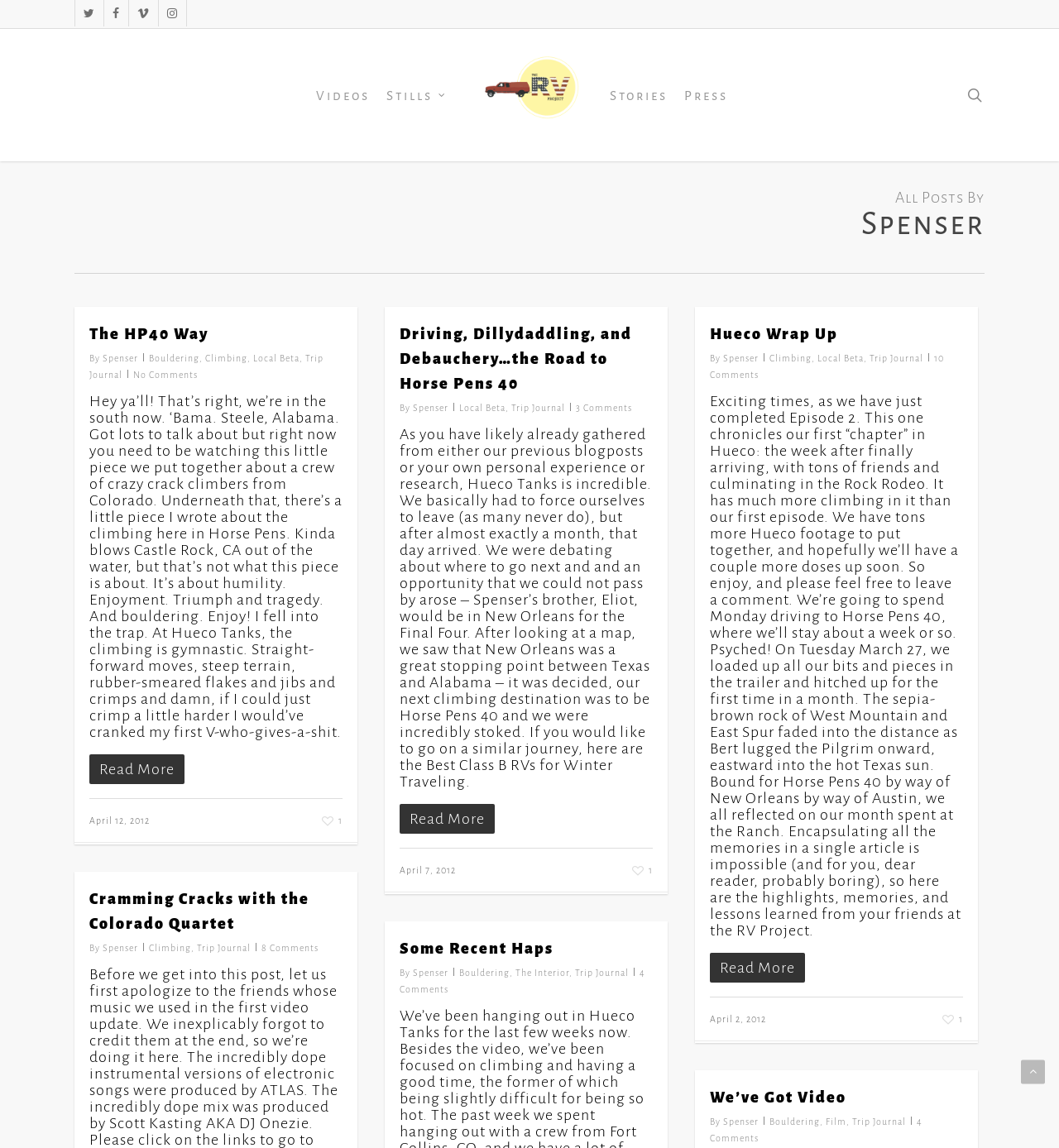Determine the bounding box coordinates for the area you should click to complete the following instruction: "Read more about 'Hueco Wrap Up'".

[0.67, 0.284, 0.791, 0.298]